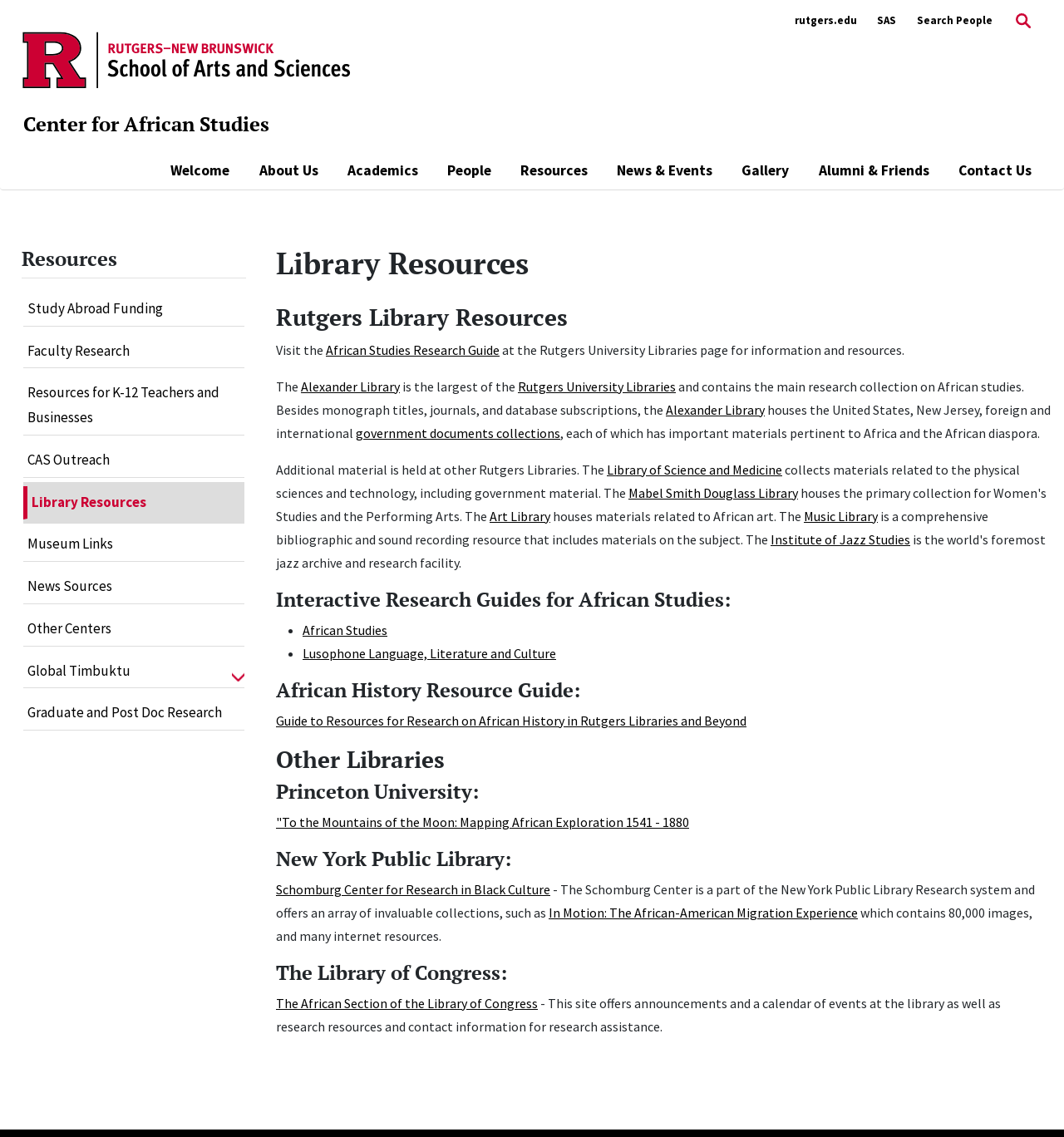Using the given description, provide the bounding box coordinates formatted as (top-left x, top-left y, bottom-right x, bottom-right y), with all values being floating point numbers between 0 and 1. Description: Resources

[0.489, 0.14, 0.552, 0.159]